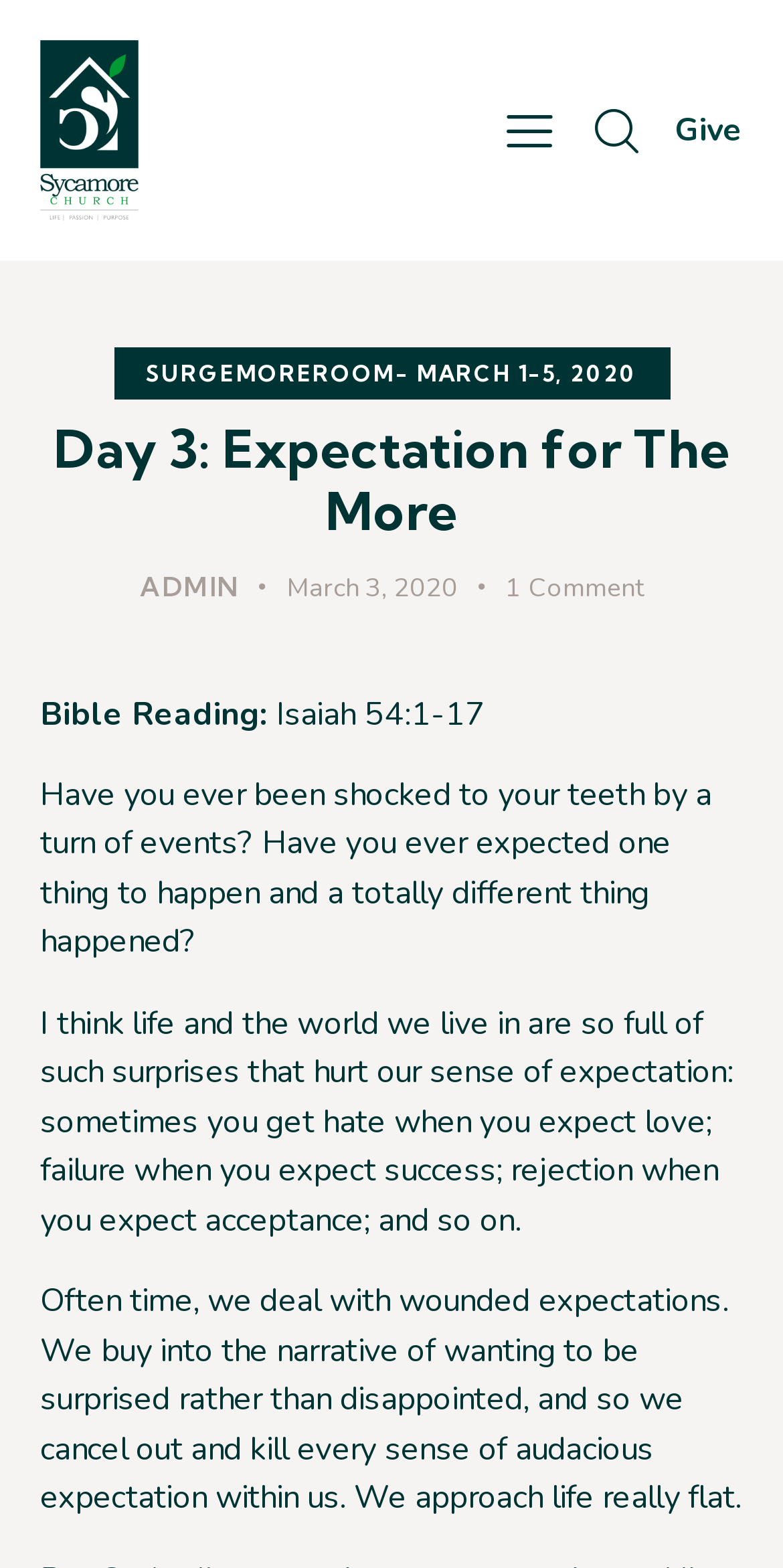Find and provide the bounding box coordinates for the UI element described here: "The Cosmotic Mission". The coordinates should be given as four float numbers between 0 and 1: [left, top, right, bottom].

None